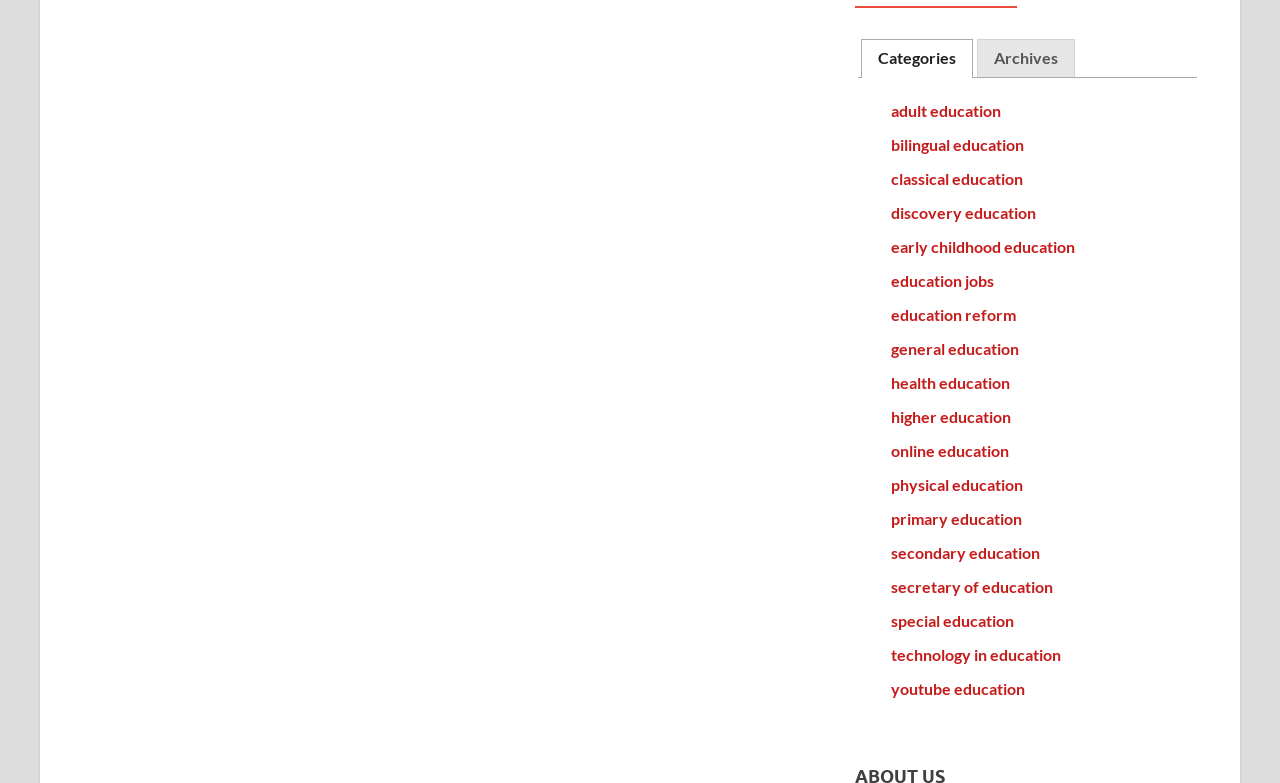Provide the bounding box coordinates of the HTML element this sentence describes: "Archives". The bounding box coordinates consist of four float numbers between 0 and 1, i.e., [left, top, right, bottom].

[0.764, 0.051, 0.839, 0.098]